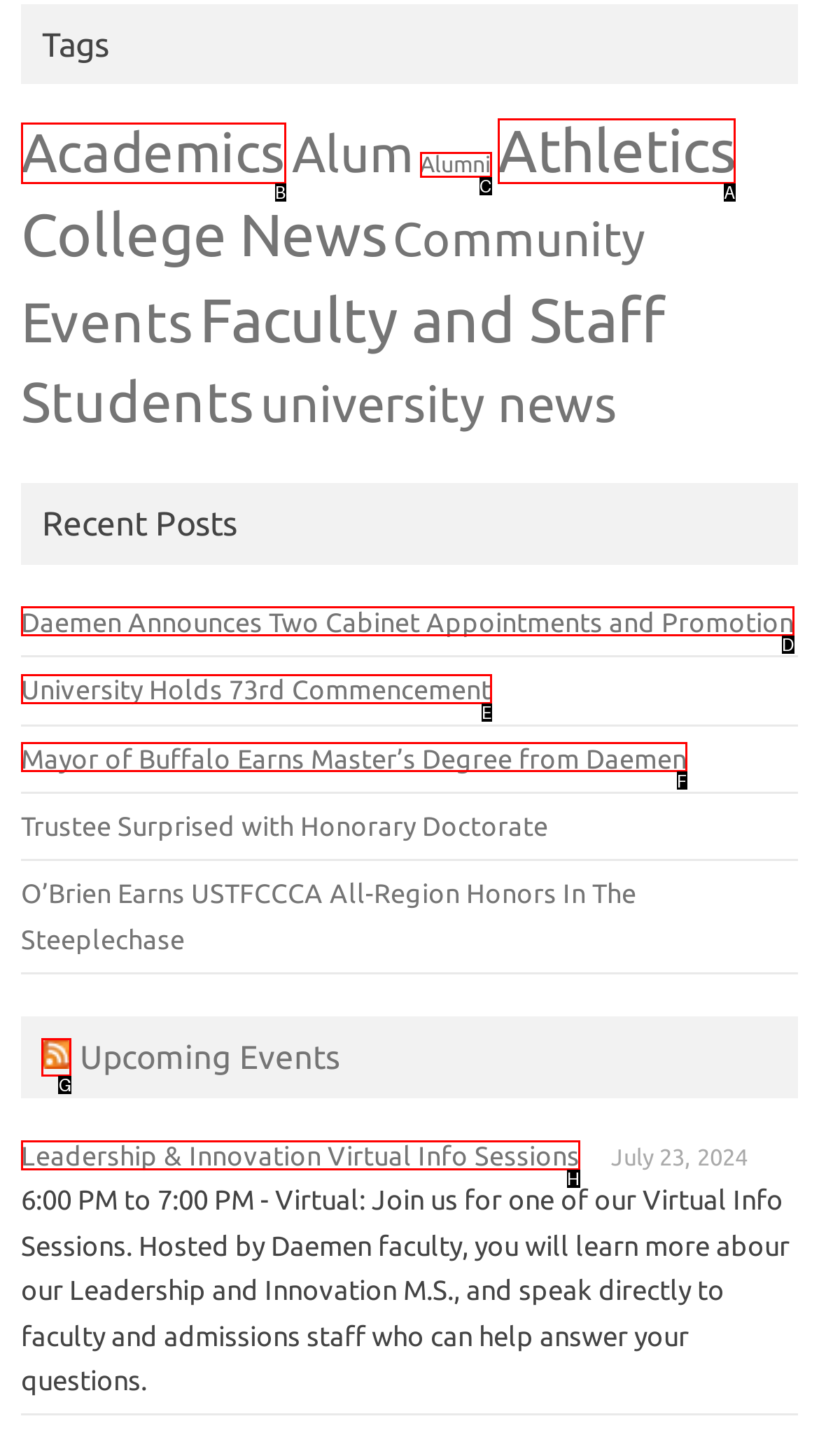Identify the correct UI element to click for the following task: Follow us on Facebook Choose the option's letter based on the given choices.

None